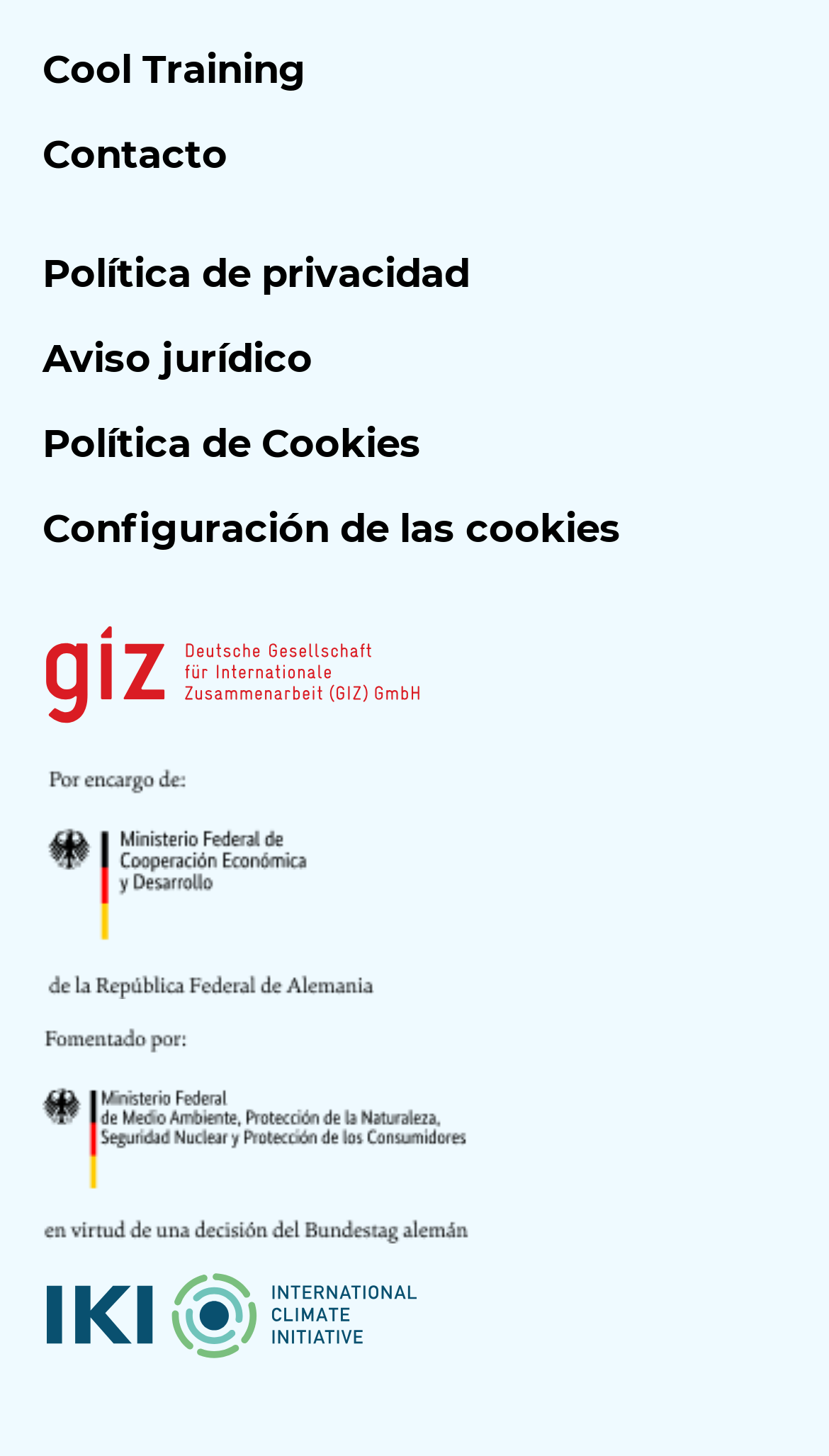Identify the bounding box coordinates of the specific part of the webpage to click to complete this instruction: "Go to Política de privacidad".

[0.051, 0.172, 0.567, 0.204]